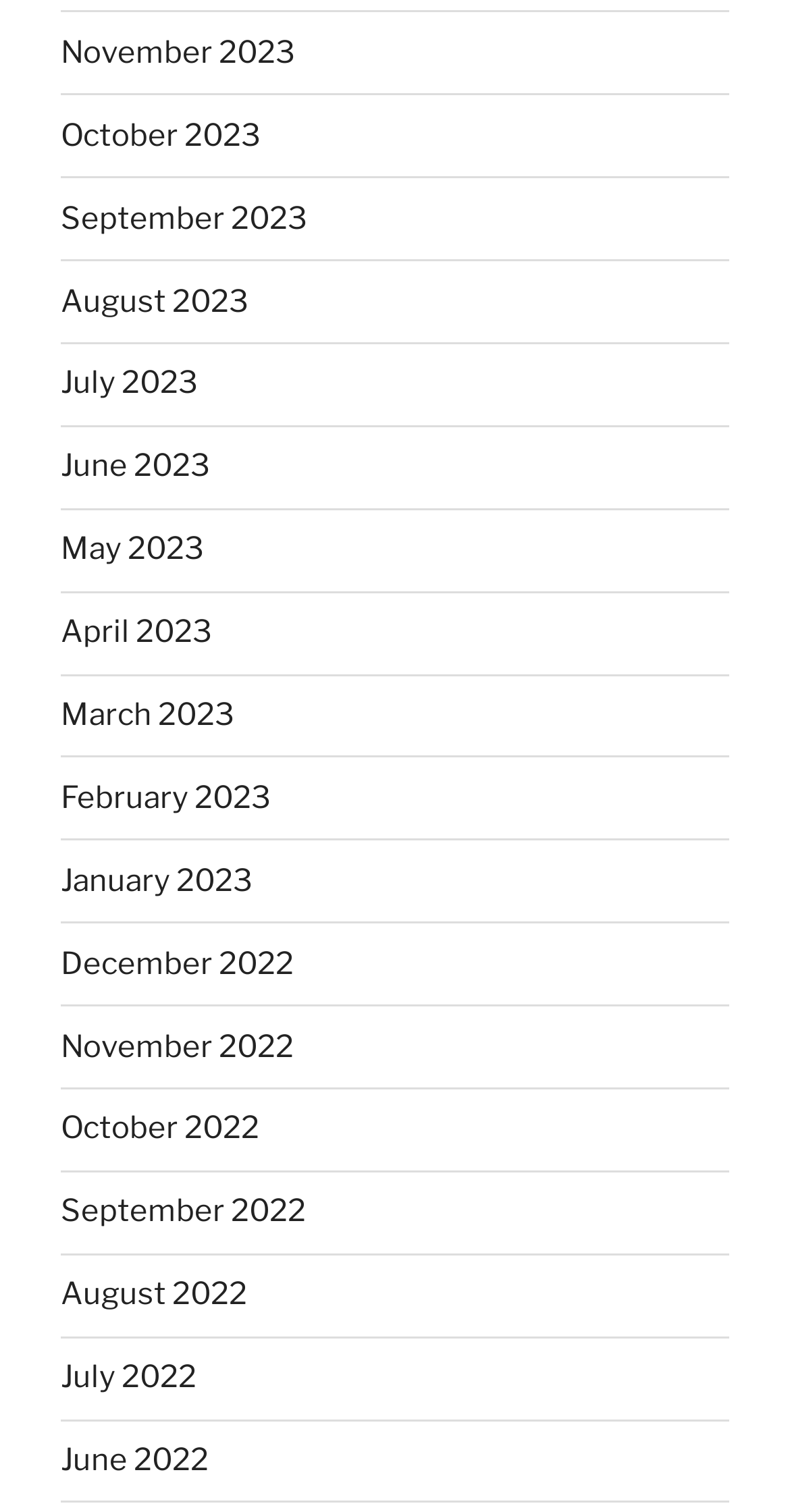Please find the bounding box coordinates for the clickable element needed to perform this instruction: "View October 2022".

[0.077, 0.735, 0.328, 0.759]